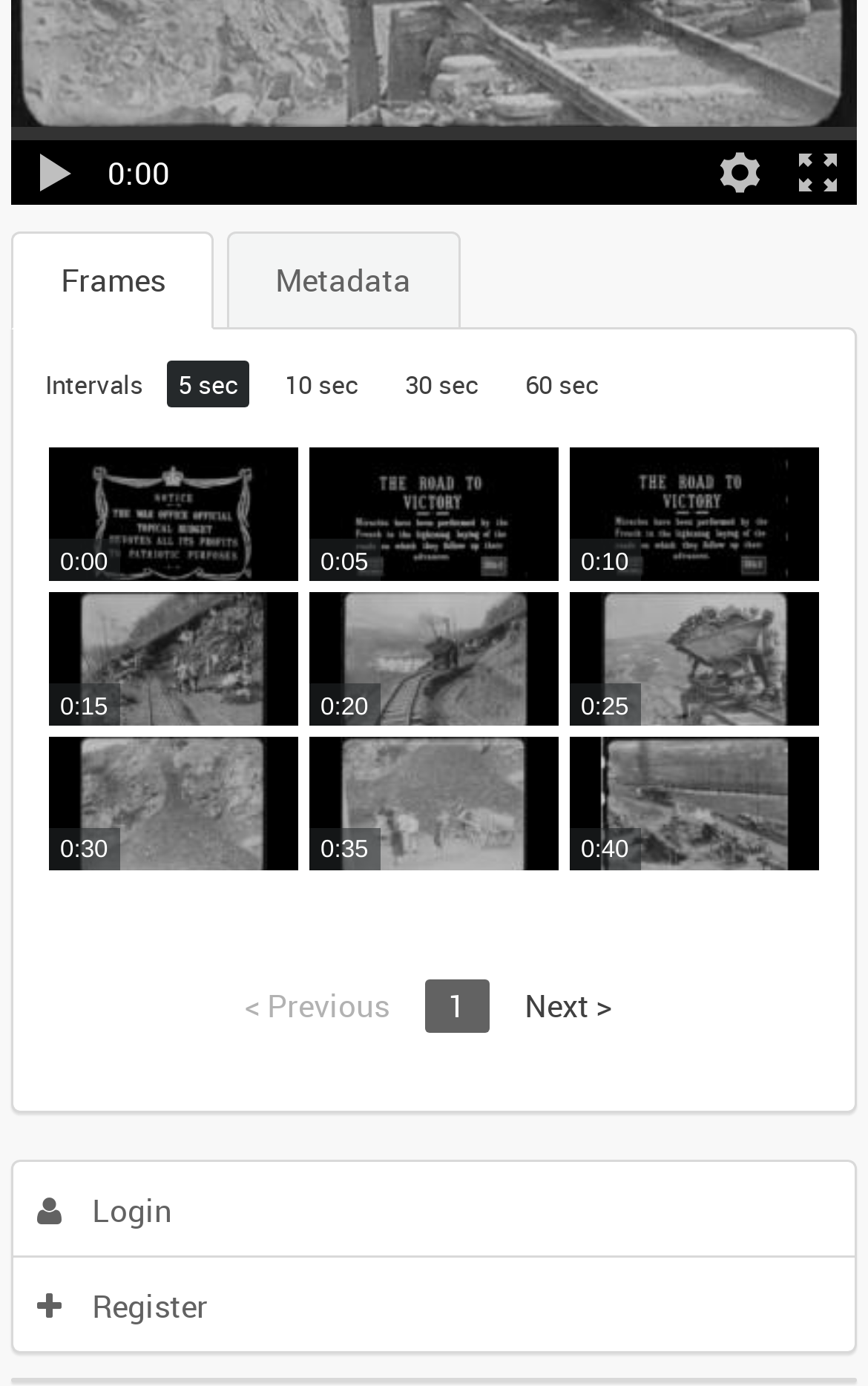Identify the bounding box coordinates of the clickable region necessary to fulfill the following instruction: "slide the player slider". The bounding box coordinates should be four float numbers between 0 and 1, i.e., [left, top, right, bottom].

[0.013, 0.087, 0.987, 0.111]